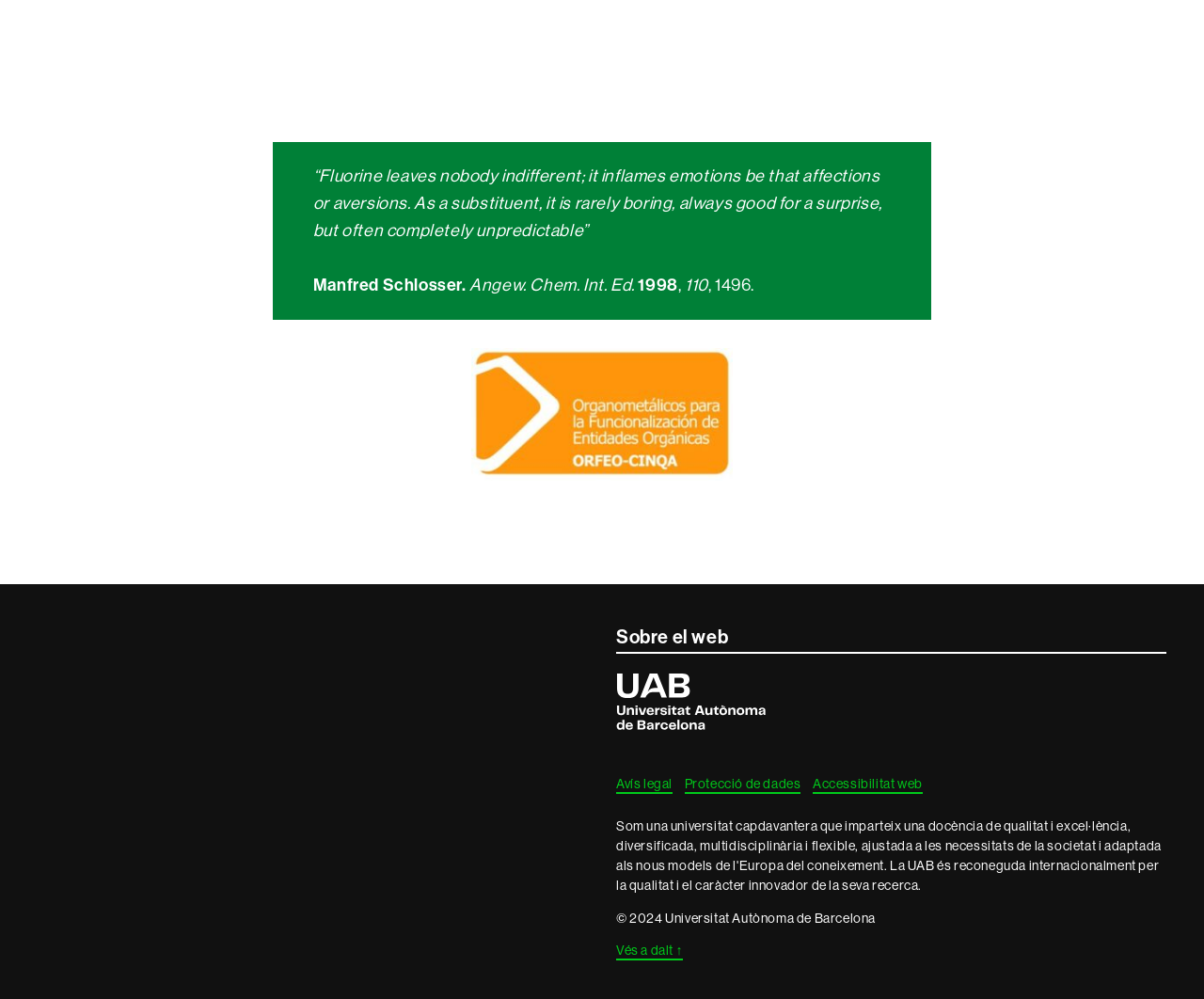Provide a one-word or one-phrase answer to the question:
What is the name of the university mentioned on the webpage?

Universitat Autònoma de Barcelona